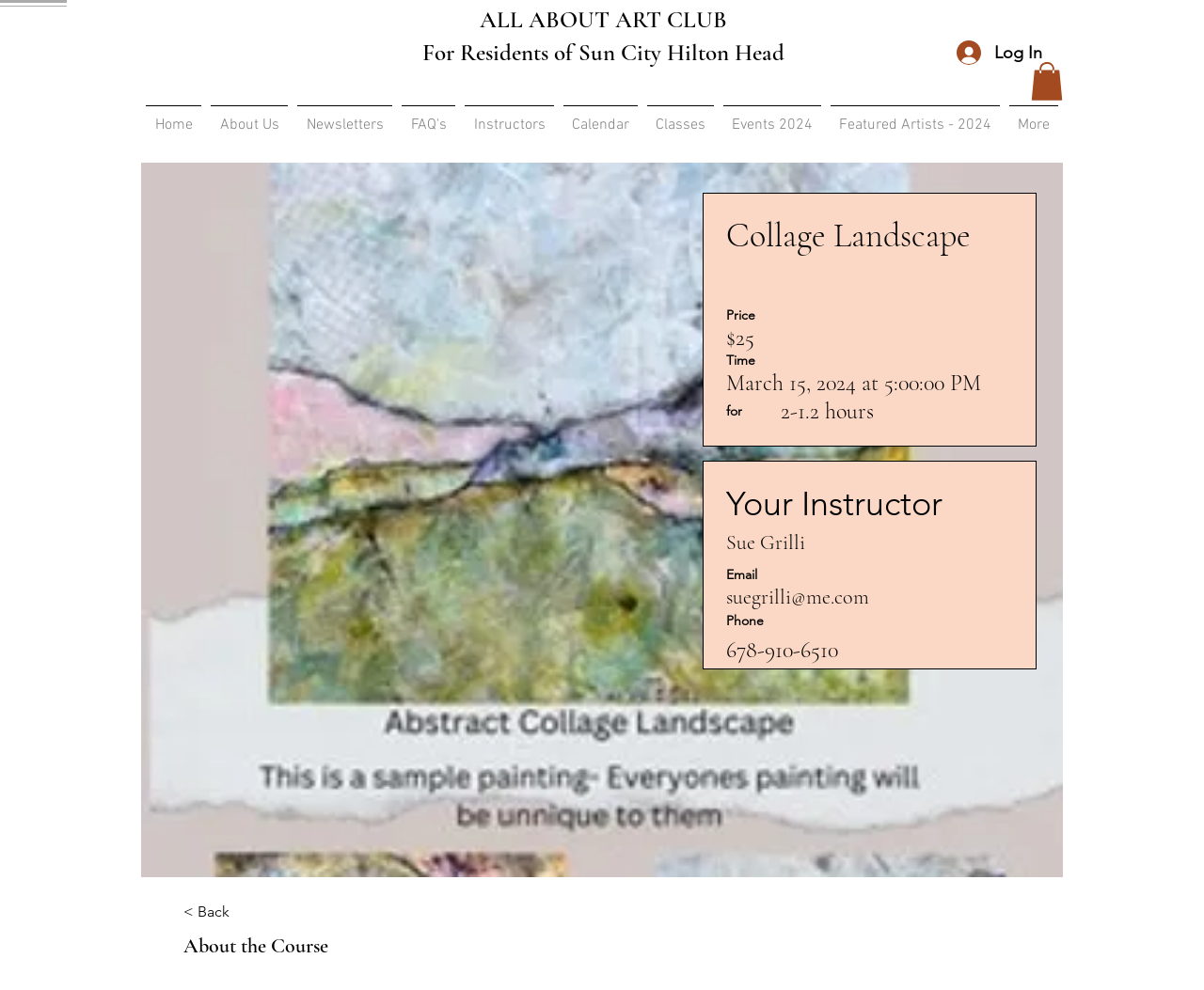What is the email address of the instructor?
Please give a detailed and elaborate answer to the question based on the image.

I found the answer by looking at the link element with the text 'suegrilli@me.com' which is located under the 'Email' label, indicating that the email address of the instructor is suegrilli@me.com.